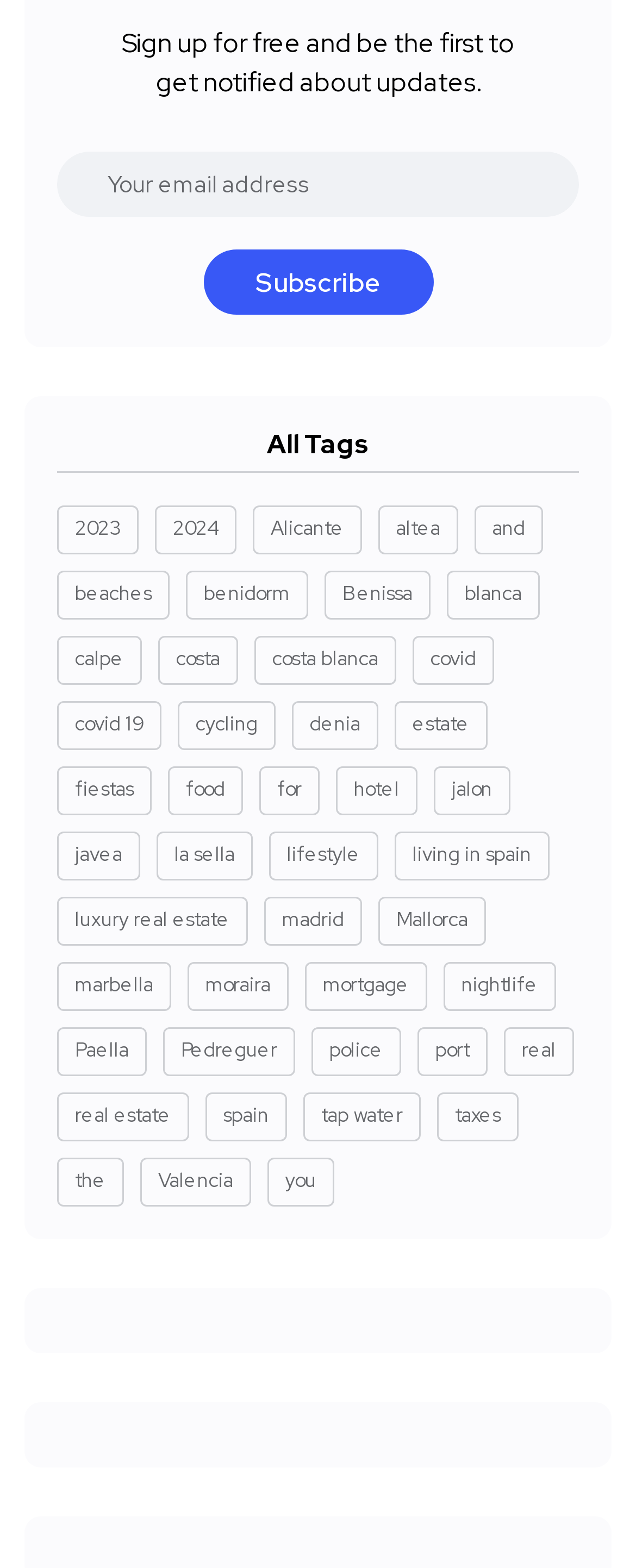Can you find the bounding box coordinates of the area I should click to execute the following instruction: "View all tags"?

[0.09, 0.273, 0.91, 0.302]